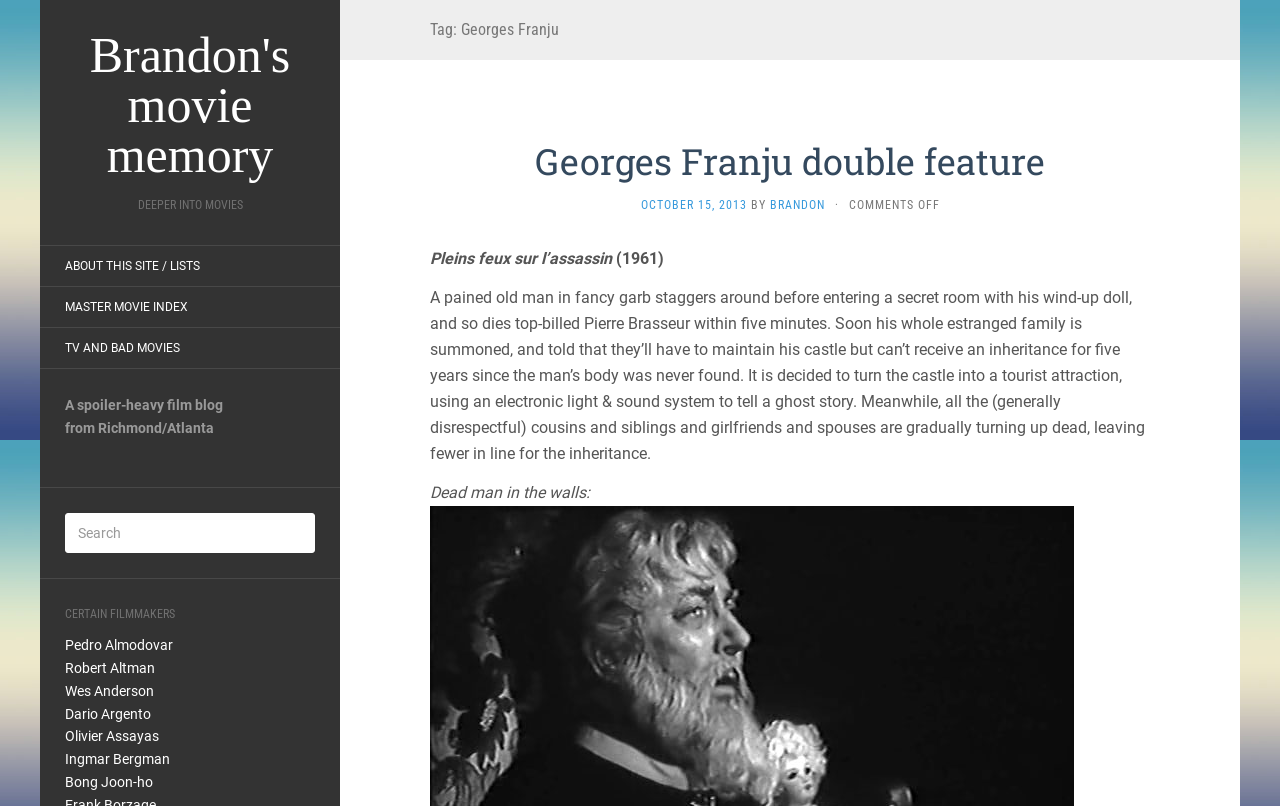Provide an in-depth description of the elements and layout of the webpage.

The webpage is a film blog focused on Georges Franju, a French filmmaker. At the top, there is a heading "Brandon's movie memory" which is also a link. Below it, there is a heading "DEEPER INTO MOVIES" followed by three links: "ABOUT THIS SITE / LISTS", "MASTER MOVIE INDEX", and "TV AND BAD MOVIES". 

To the right of these links, there is a brief description of the blog, stating that it is a "spoiler-heavy film blog" from Richmond/Atlanta. Below this description, there is a textbox and a heading "CERTAIN FILMMAKERS" followed by several links to famous filmmakers such as Pedro Almodovar, Robert Altman, and Ingmar Bergman.

On the right side of the page, there is a heading "Tag: Georges Franju" which contains a section about Georges Franju. This section has a heading "Georges Franju double feature" with a link to the same title. Below it, there is a link to the date "OCTOBER 15, 2013" and the author's name "BRANDON". 

The main content of the page is a review of the 1961 film "Pleins feux sur l’assassin" directed by Georges Franju. The review starts with a brief summary of the film's plot, describing the death of a wealthy old man and the subsequent murder of his estranged family members. The review then delves deeper into the plot, describing the family's attempts to inherit the old man's wealth and the mysterious events that unfold.